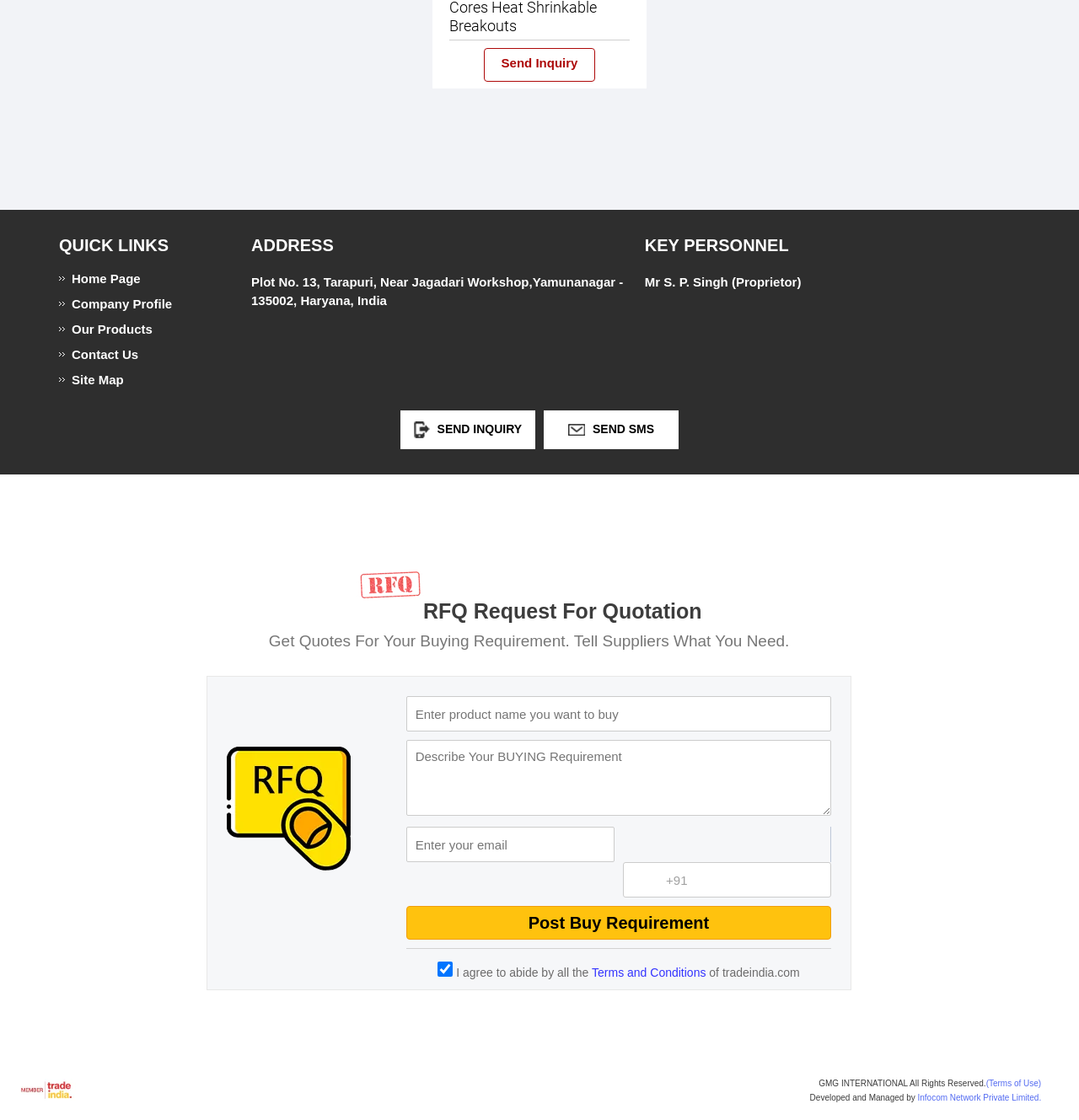Locate the bounding box coordinates of the element I should click to achieve the following instruction: "Post Buy Requirement".

[0.376, 0.809, 0.771, 0.839]